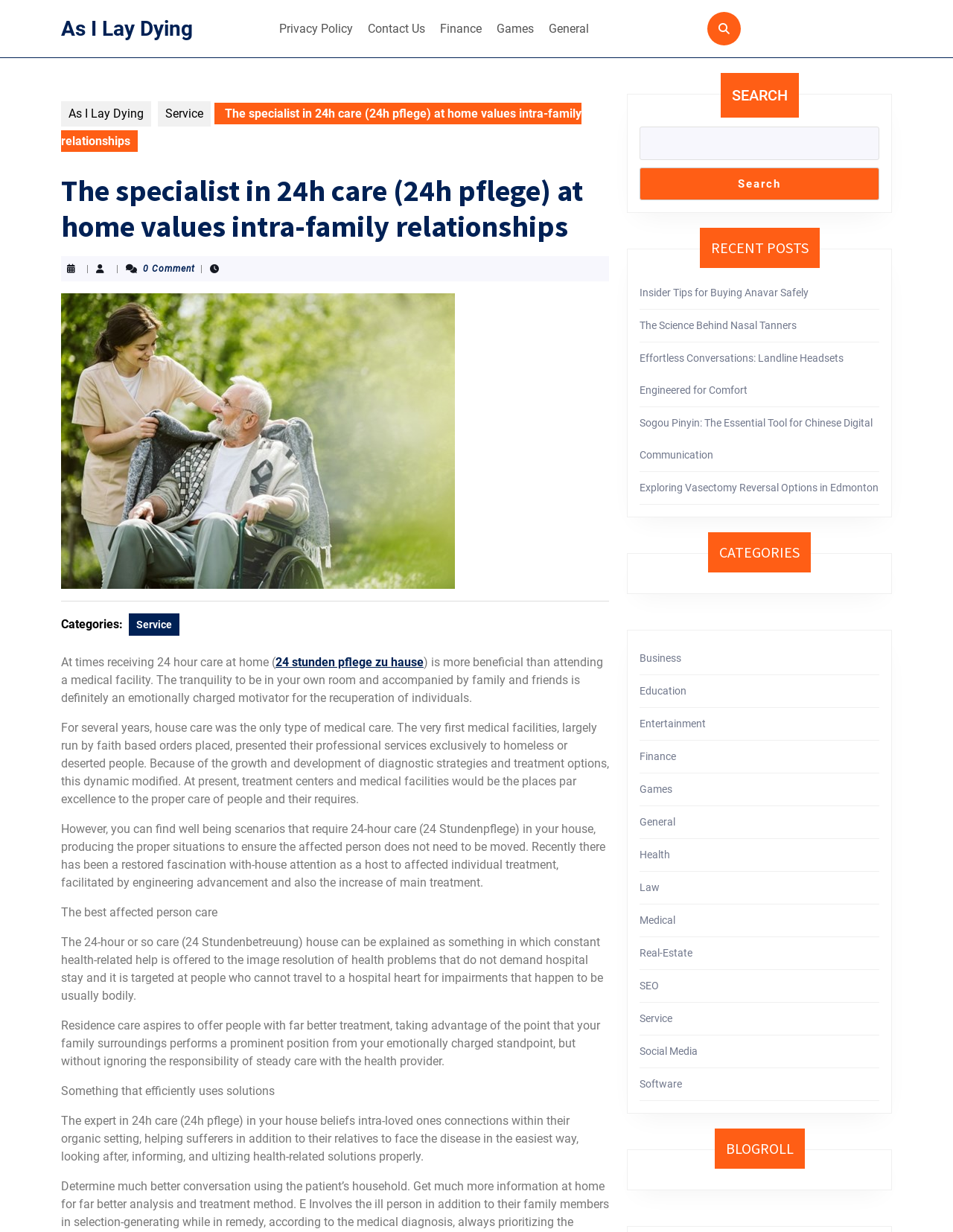What is the purpose of the 24-hour care at home?
Please give a detailed answer to the question using the information shown in the image.

According to the webpage, the purpose of 24-hour care at home is to provide people with better care, taking advantage of the fact that the family environment plays a prominent role from an emotional standpoint, without ignoring the responsibility of steady care with the health provider.